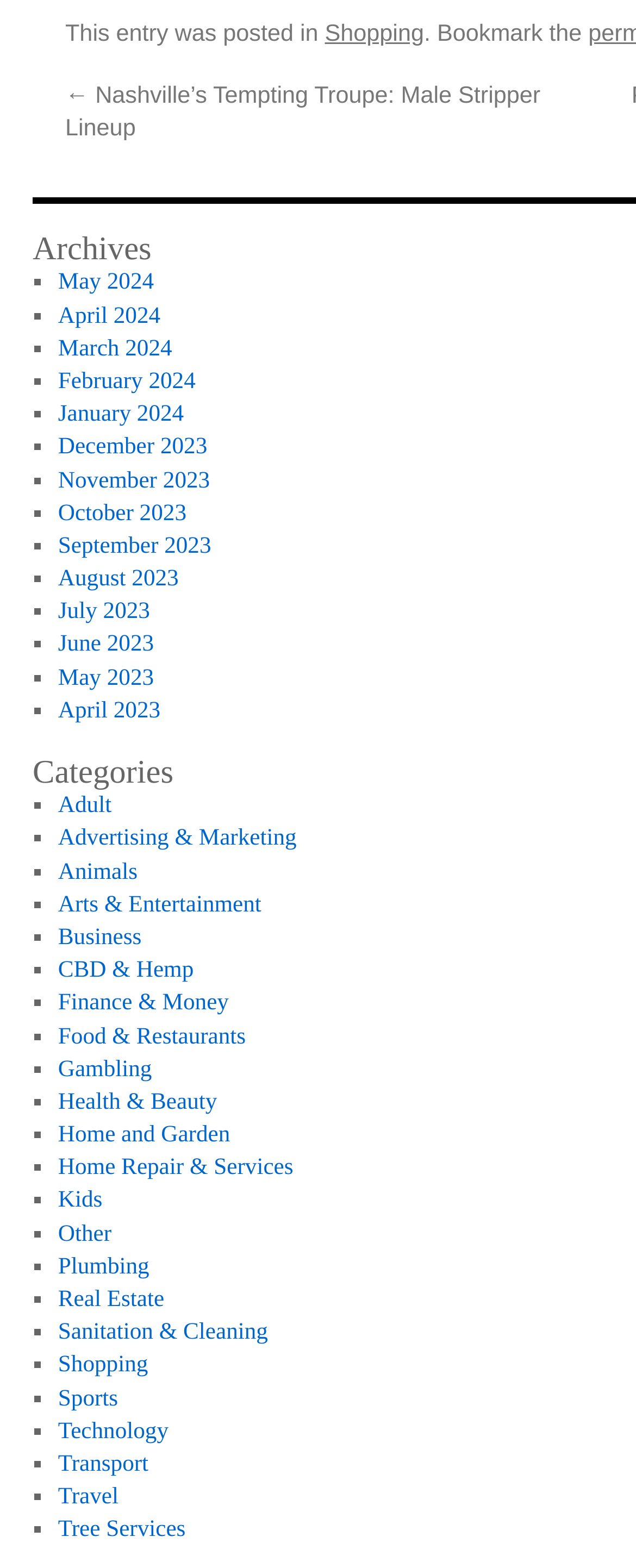Locate the bounding box of the UI element based on this description: "Real Estate". Provide four float numbers between 0 and 1 as [left, top, right, bottom].

[0.091, 0.86, 0.258, 0.877]